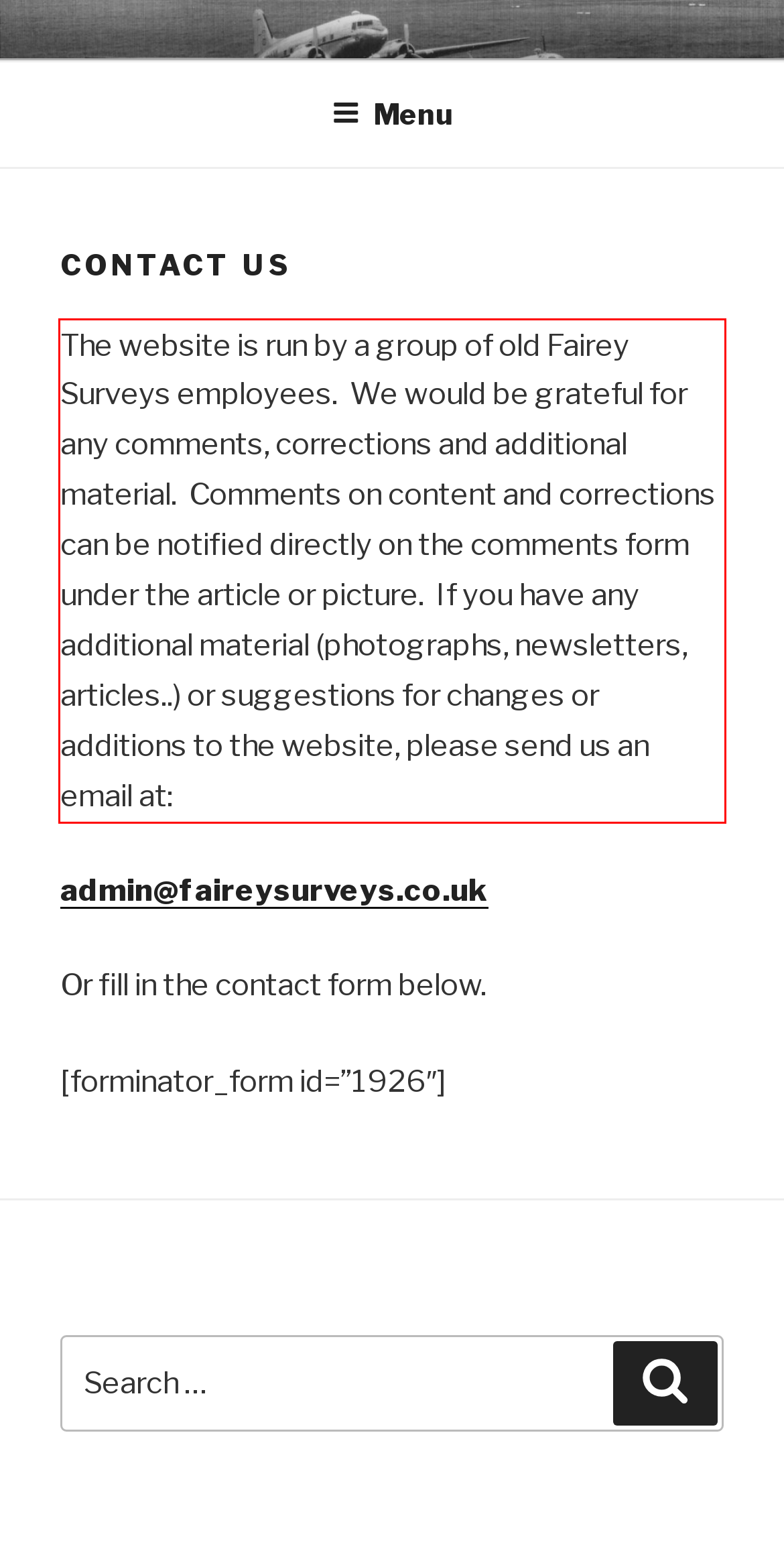You are looking at a screenshot of a webpage with a red rectangle bounding box. Use OCR to identify and extract the text content found inside this red bounding box.

The website is run by a group of old Fairey Surveys employees. We would be grateful for any comments, corrections and additional material. Comments on content and corrections can be notified directly on the comments form under the article or picture. If you have any additional material (photographs, newsletters, articles..) or suggestions for changes or additions to the website, please send us an email at: